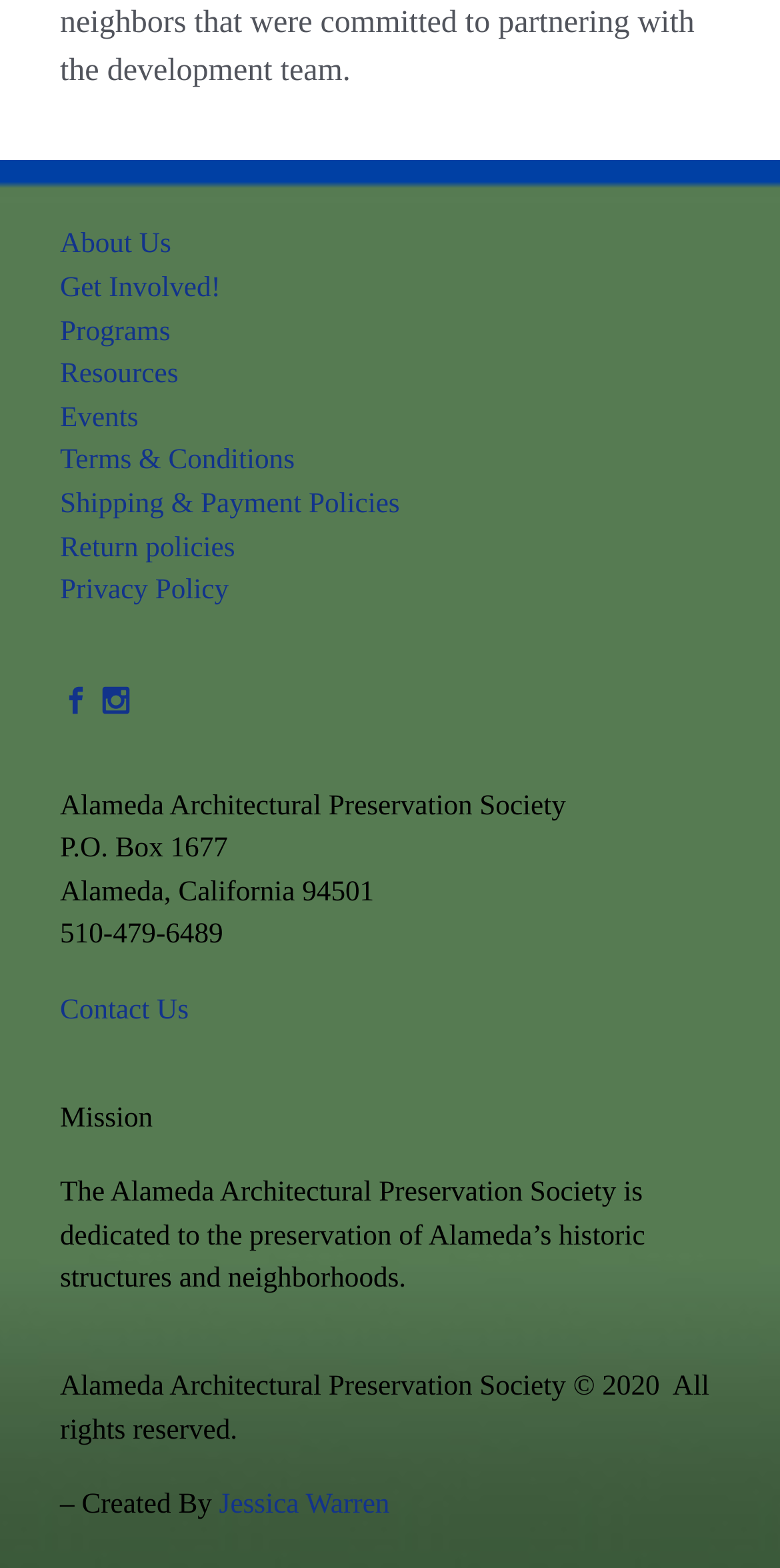Please locate the bounding box coordinates of the element that needs to be clicked to achieve the following instruction: "View Programs". The coordinates should be four float numbers between 0 and 1, i.e., [left, top, right, bottom].

[0.077, 0.199, 0.218, 0.224]